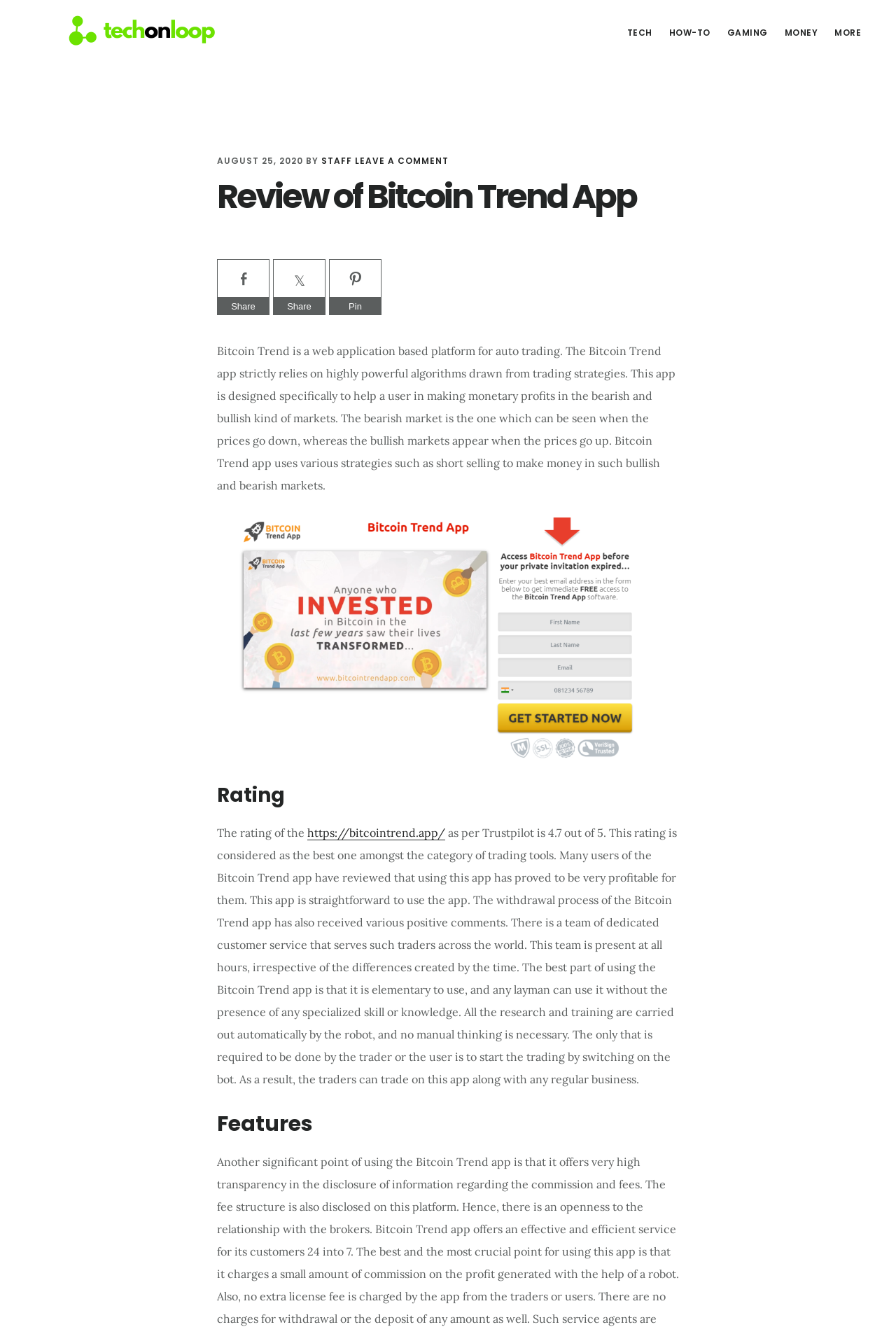Please identify the bounding box coordinates of the element's region that needs to be clicked to fulfill the following instruction: "Click on the 'Share on Facebook' link". The bounding box coordinates should consist of four float numbers between 0 and 1, i.e., [left, top, right, bottom].

[0.242, 0.223, 0.301, 0.236]